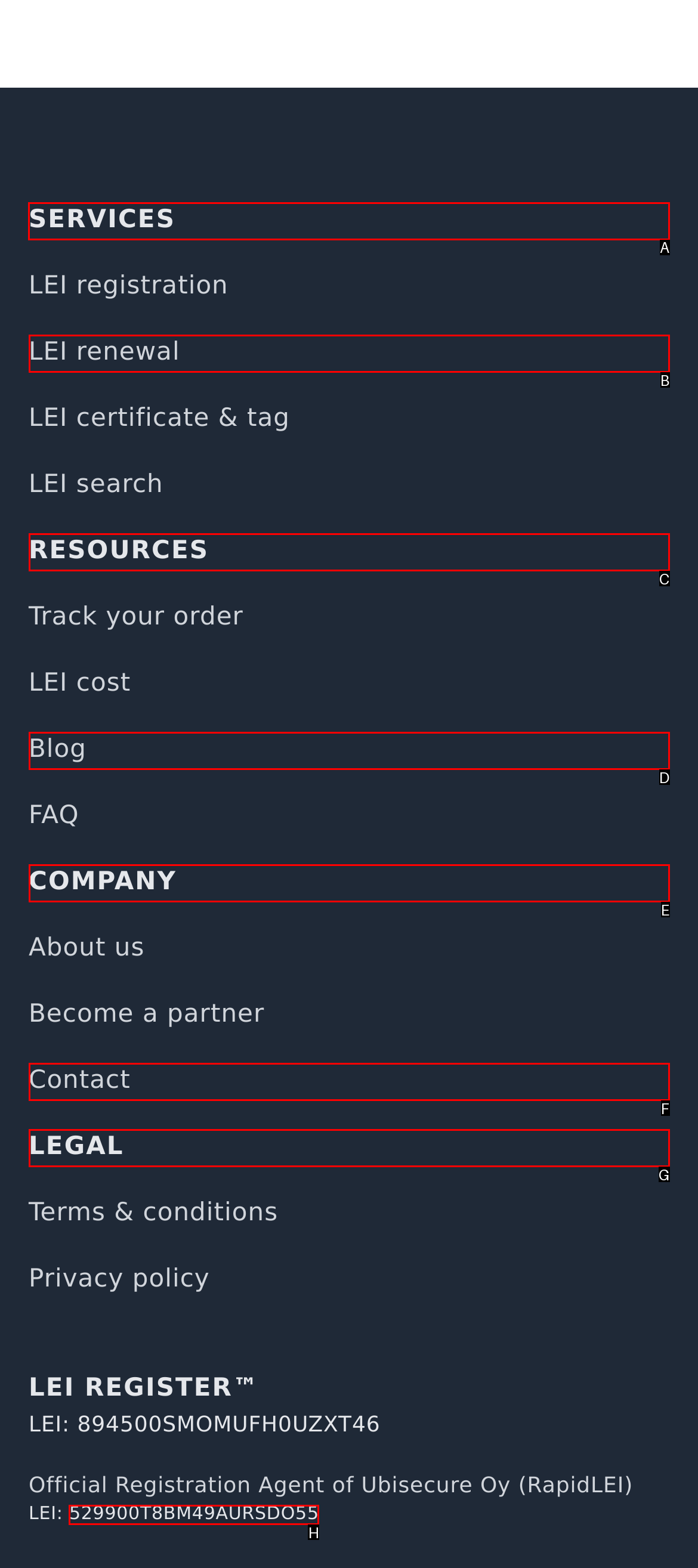Tell me which one HTML element I should click to complete the following task: register for LEI Answer with the option's letter from the given choices directly.

A